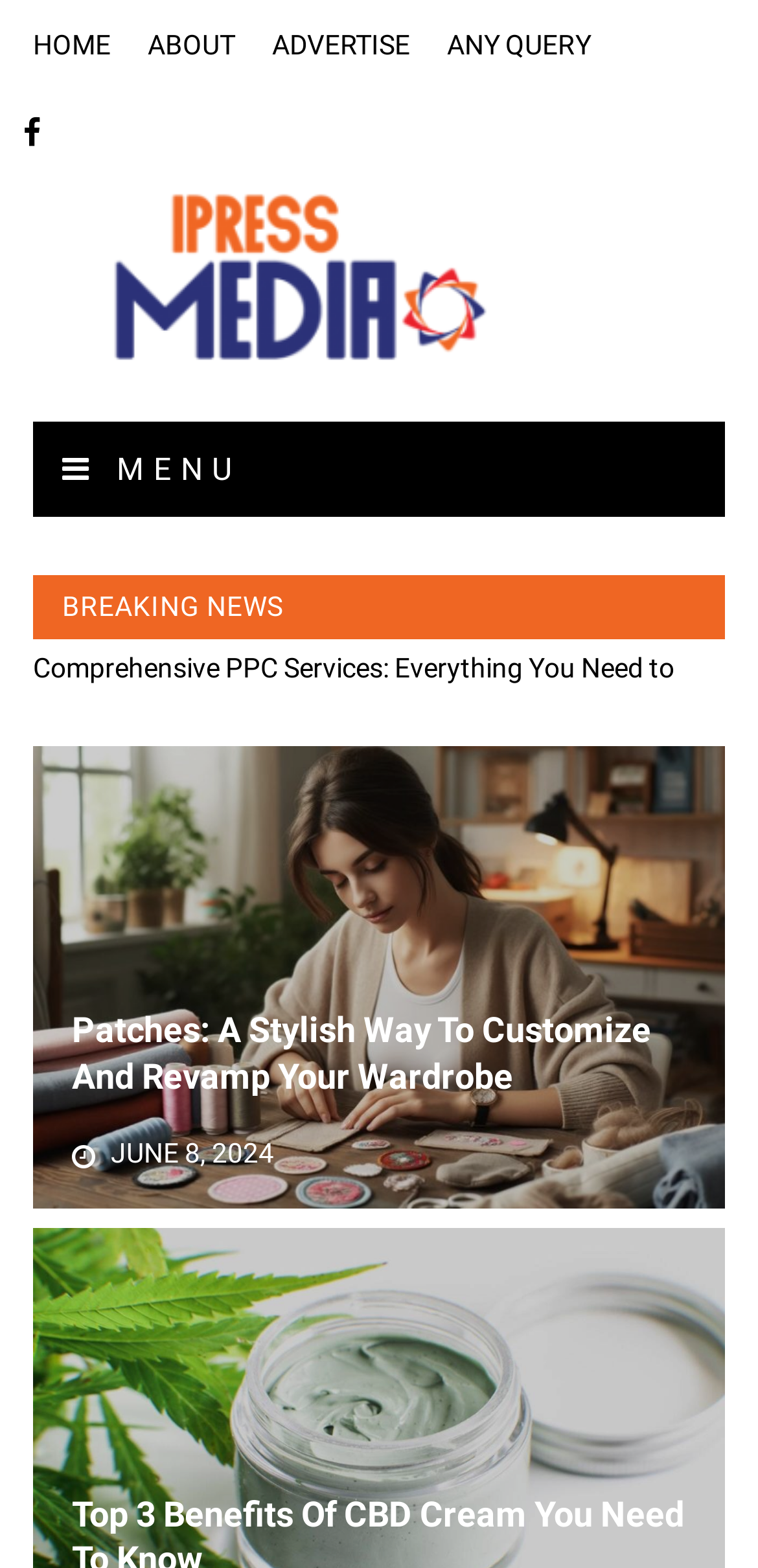What is the date mentioned in the webpage?
Based on the image, answer the question with a single word or brief phrase.

JUNE 8, 2024